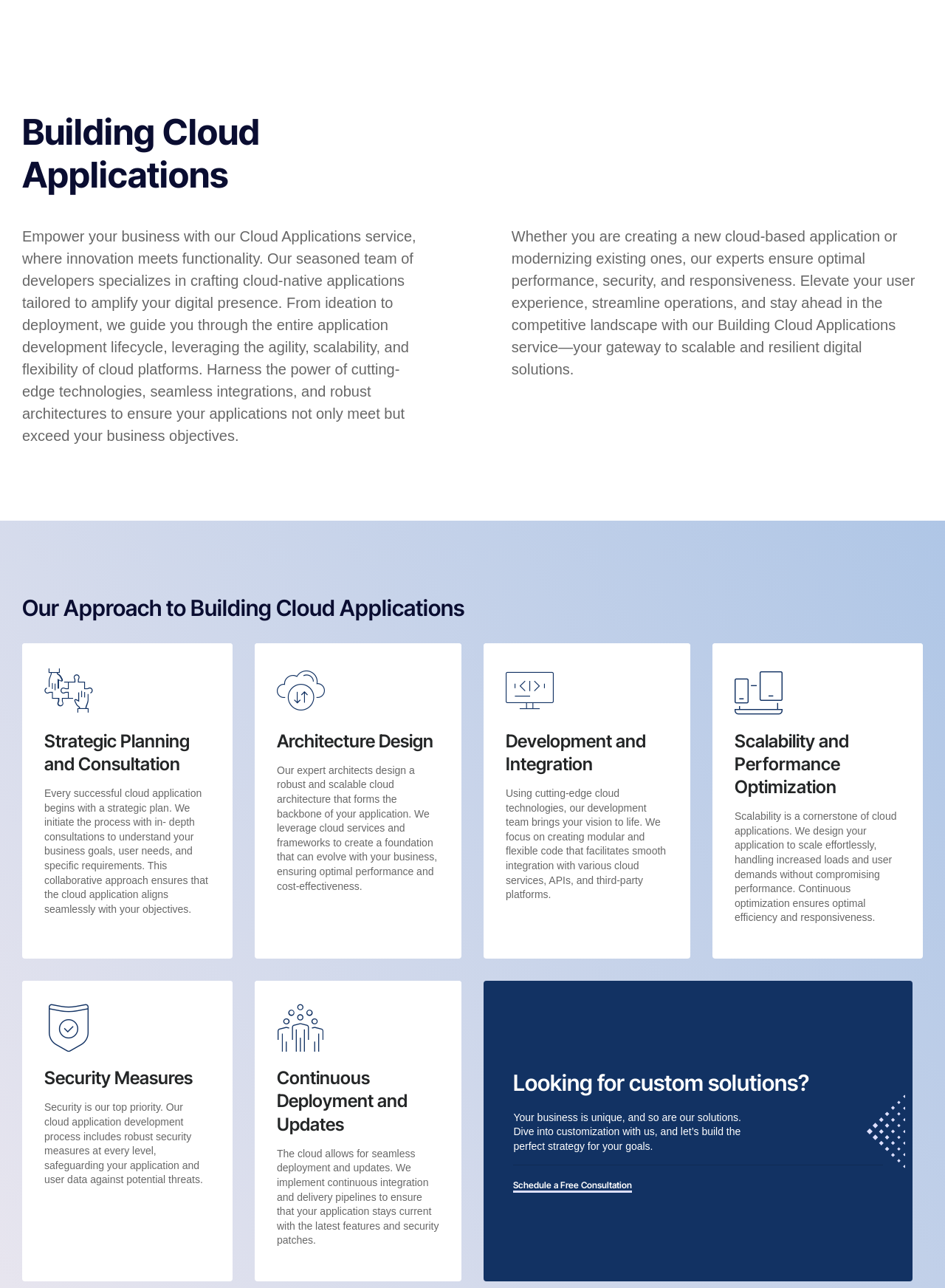Craft a detailed narrative of the webpage's structure and content.

The webpage is about Venturay's cloud application services. At the top, there is a navigation menu with links to "Home", "Engagement Models", "Case Studies", "About Us", and "Careers". On the right side of the navigation menu, there is a "Call Us" button and a phone number "+1-877-315-1004". 

Below the navigation menu, there is a heading "Building Cloud Applications" followed by a paragraph describing Venturay's cloud application services, which empower businesses with innovative and functional applications. 

Next, there is another paragraph explaining how Venturay's experts ensure optimal performance, security, and responsiveness of cloud applications. 

The webpage then outlines Venturay's approach to building cloud applications, which includes strategic planning and consultation, architecture design, development and integration, scalability and performance optimization, security measures, and continuous deployment and updates. Each of these sections has a heading and a brief description. 

Finally, there is a section "Looking for custom solutions?" with a heading and a paragraph encouraging businesses to explore customization options with Venturay. This section also includes a link to "Schedule a Free Consultation".